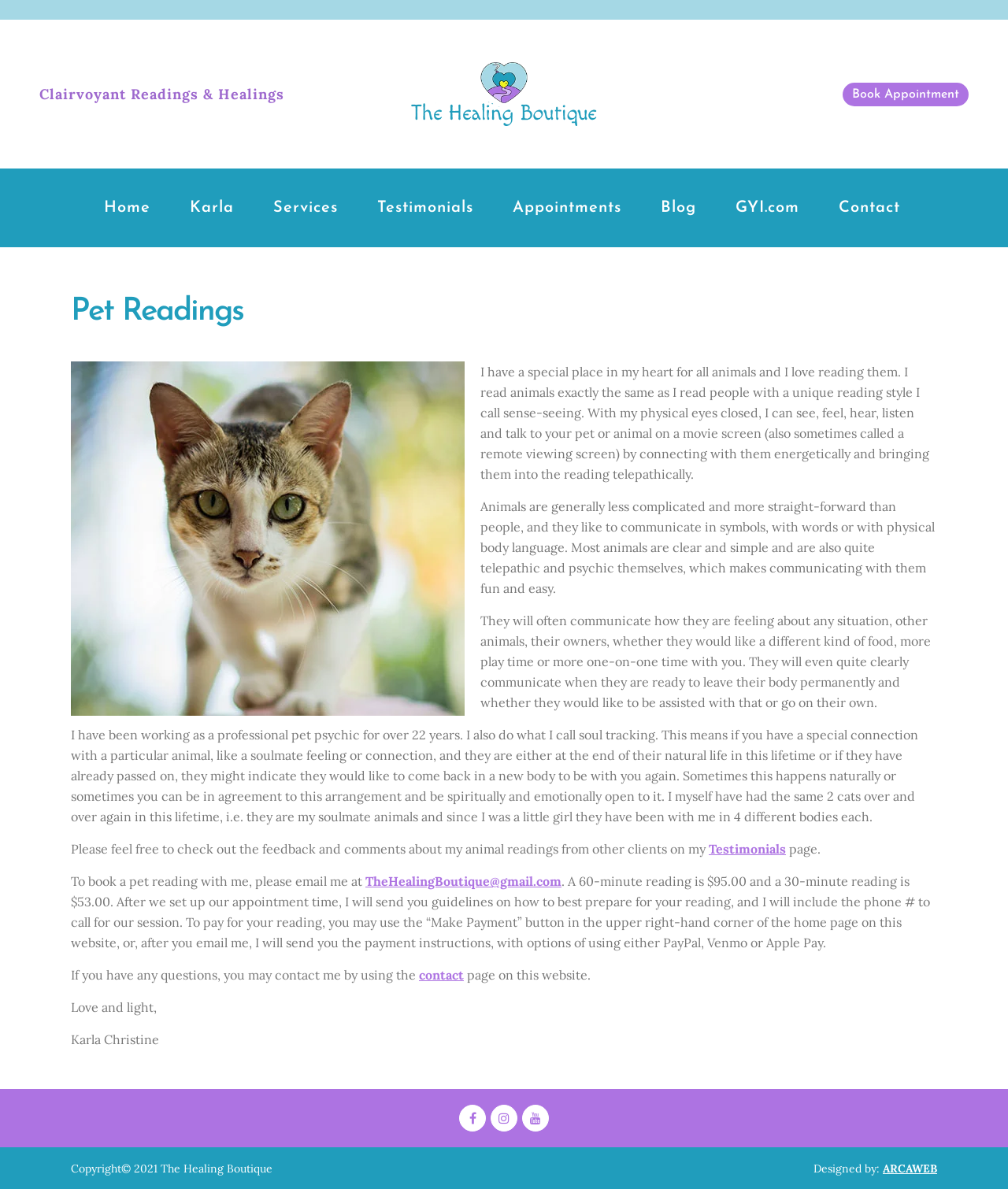How much does a 60-minute pet reading cost?
Using the image as a reference, answer with just one word or a short phrase.

$95.00